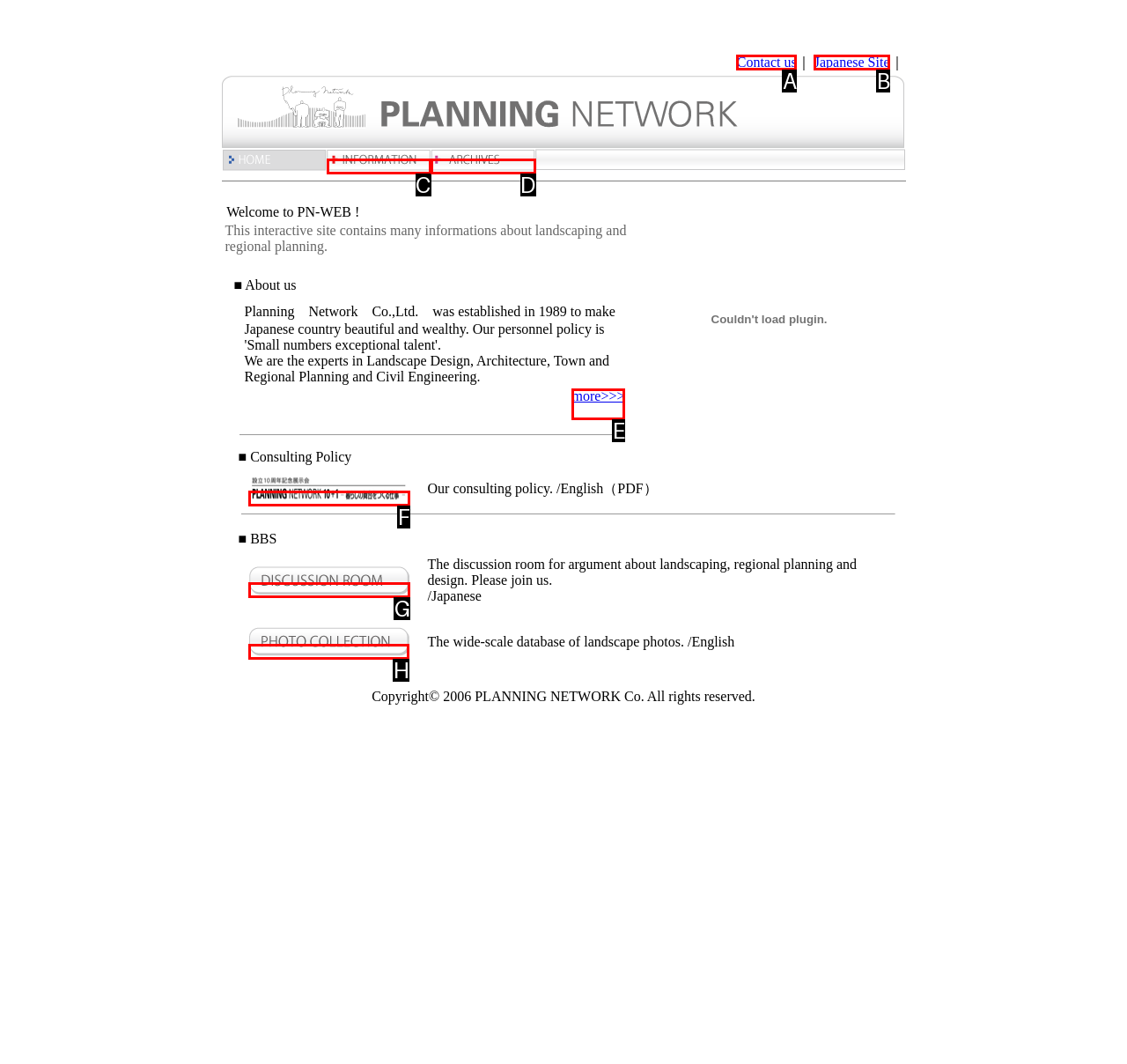Determine the UI element that matches the description: Japanese Site
Answer with the letter from the given choices.

B